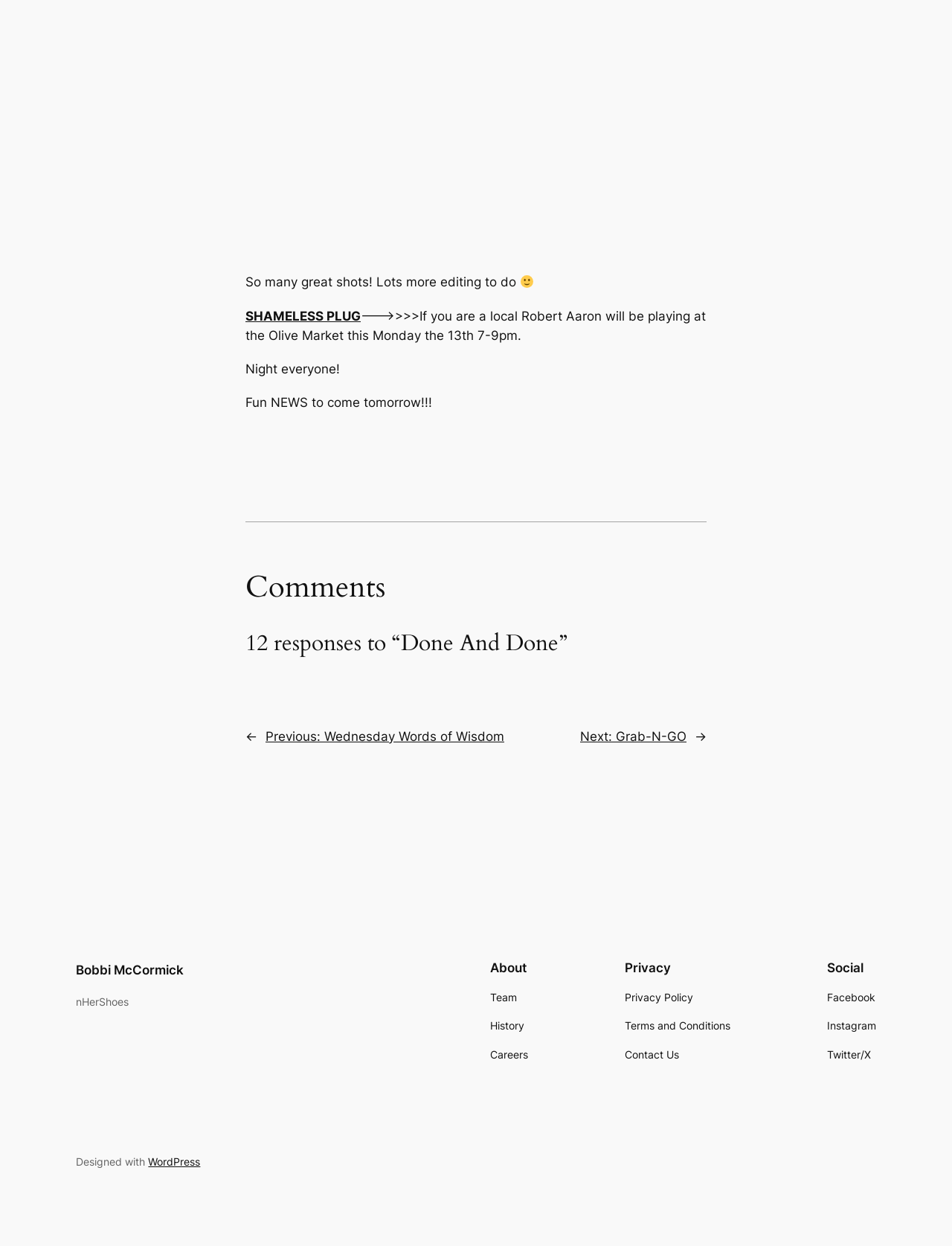What is the number of responses to the post 'Done And Done'?
Please elaborate on the answer to the question with detailed information.

I found a heading element with the text '12 responses to “Done And Done”' at a bounding box coordinate of [0.258, 0.506, 0.742, 0.527]. This heading indicates that there are 12 responses to the post 'Done And Done'.